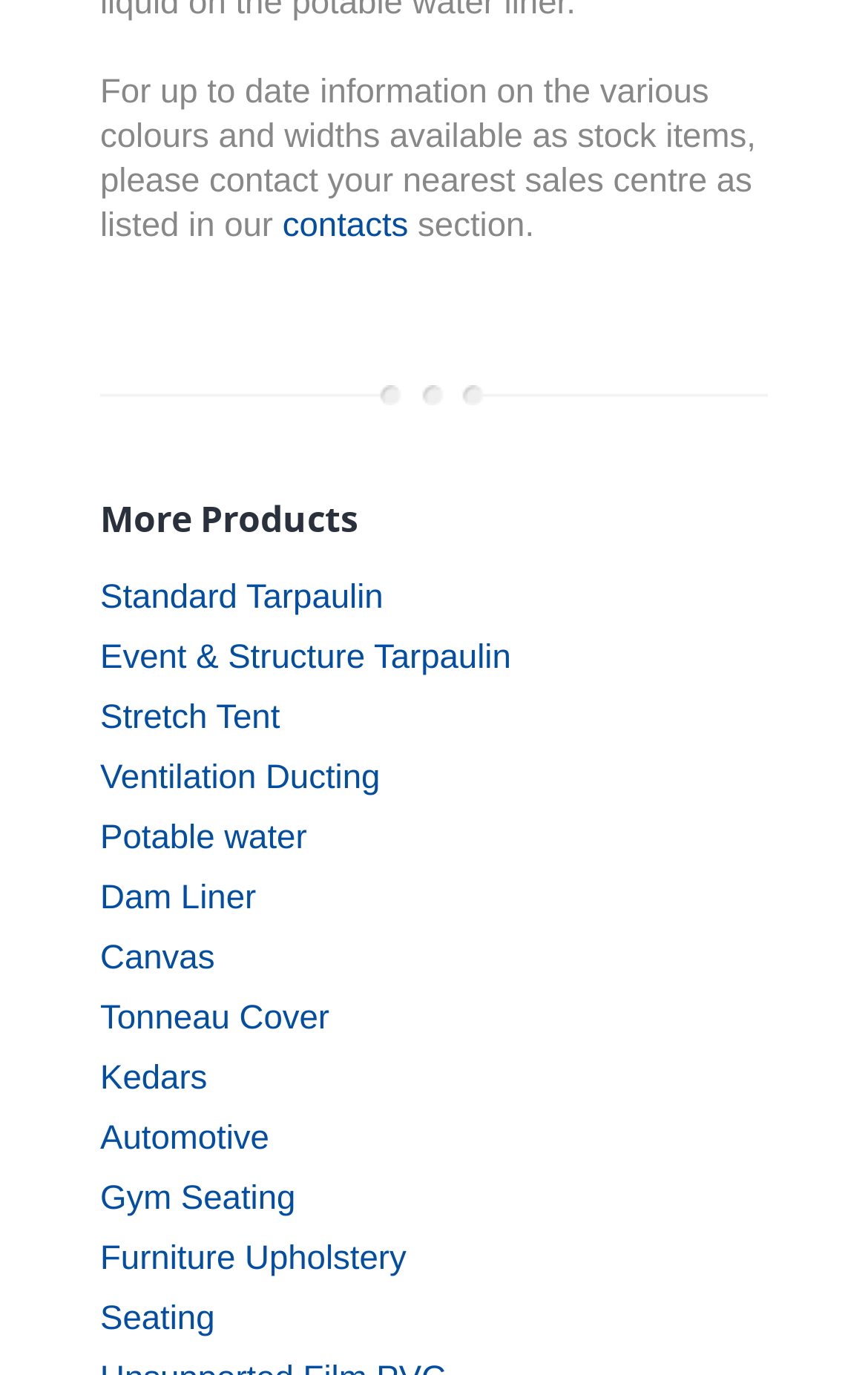Specify the bounding box coordinates of the region I need to click to perform the following instruction: "view contacts". The coordinates must be four float numbers in the range of 0 to 1, i.e., [left, top, right, bottom].

[0.325, 0.151, 0.47, 0.178]